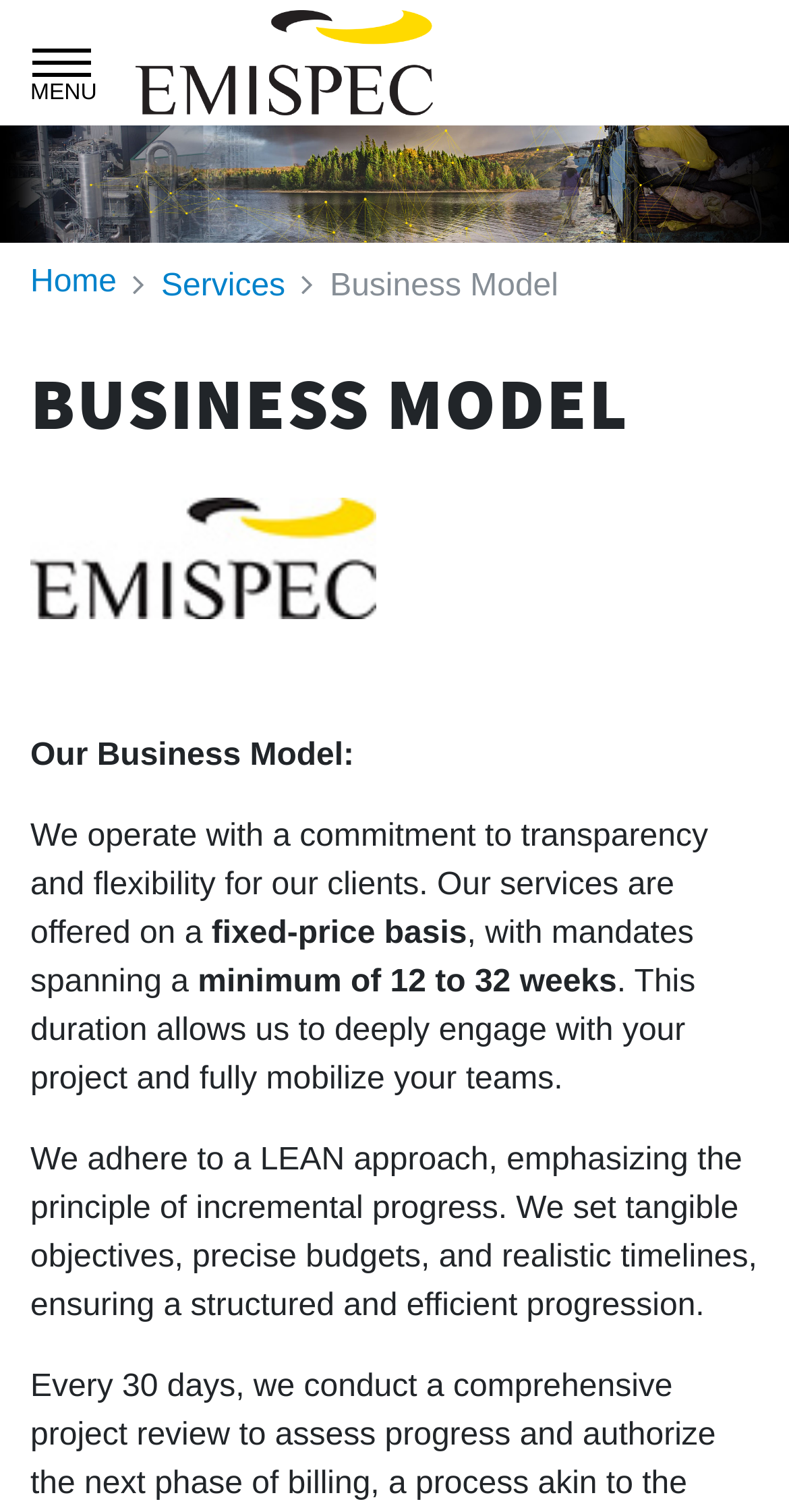What is the duration of the mandates?
Using the image as a reference, answer the question with a short word or phrase.

12 to 32 weeks